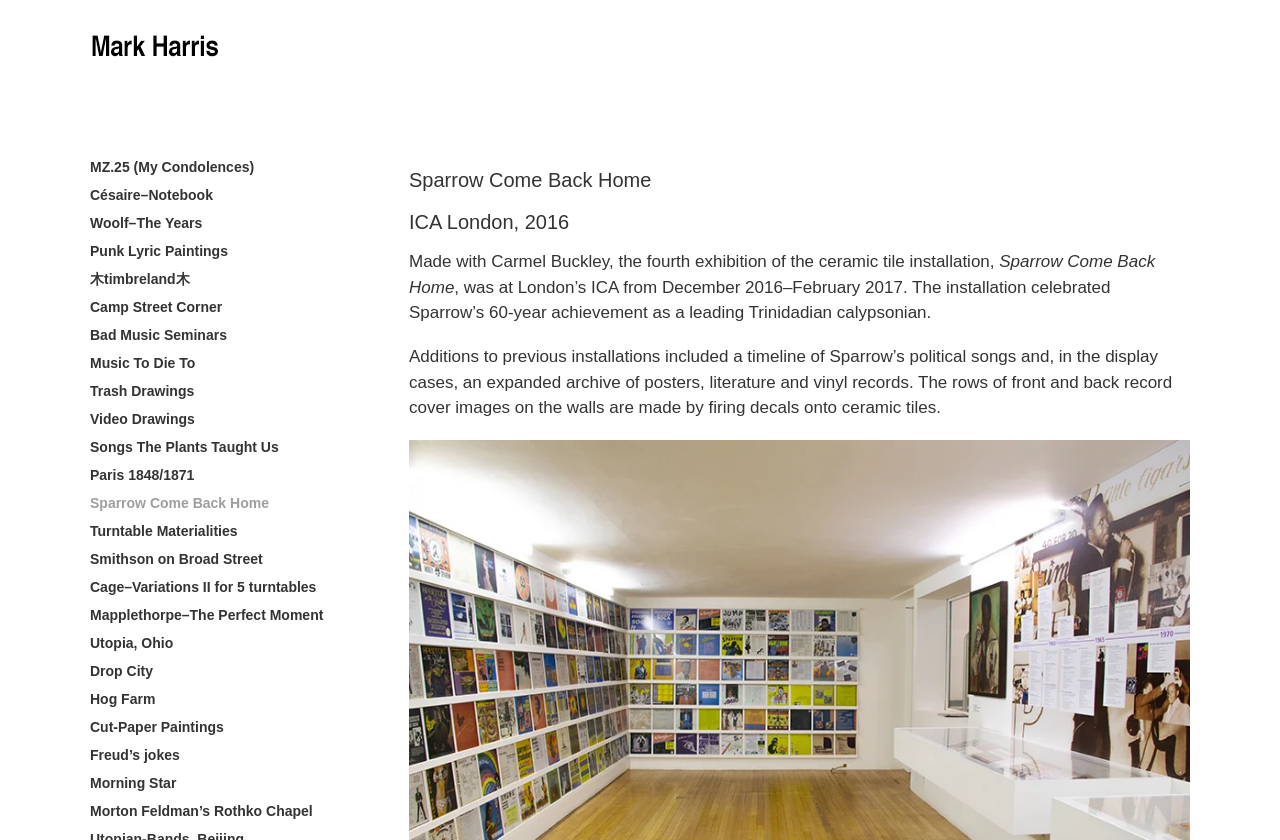Please determine the bounding box coordinates of the section I need to click to accomplish this instruction: "Visit the page for Morton Feldman’s Rothko Chapel".

[0.07, 0.956, 0.244, 0.975]